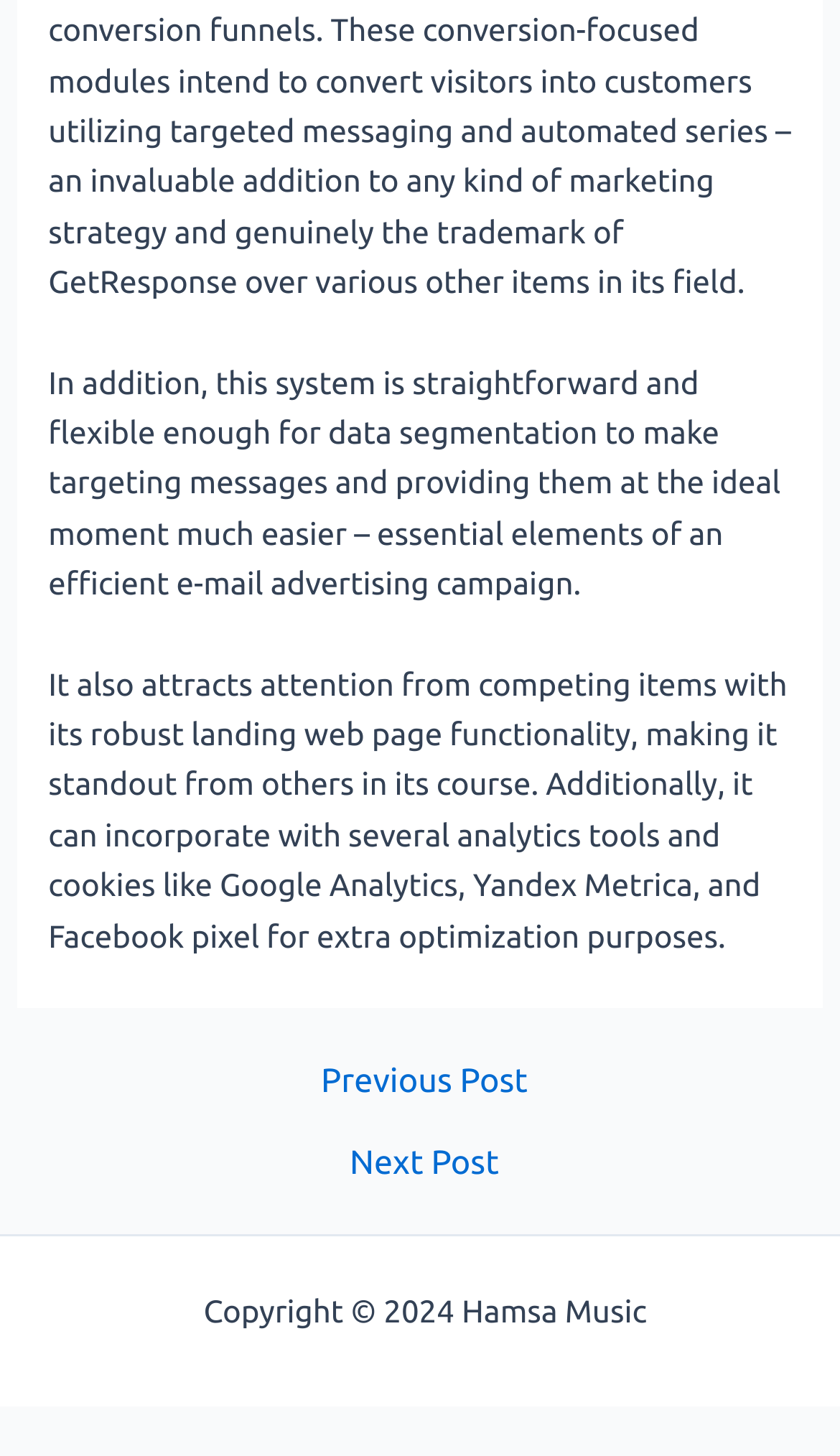Find the UI element described as: "title="Marine Travel Lift"" and predict its bounding box coordinates. Ensure the coordinates are four float numbers between 0 and 1, [left, top, right, bottom].

None